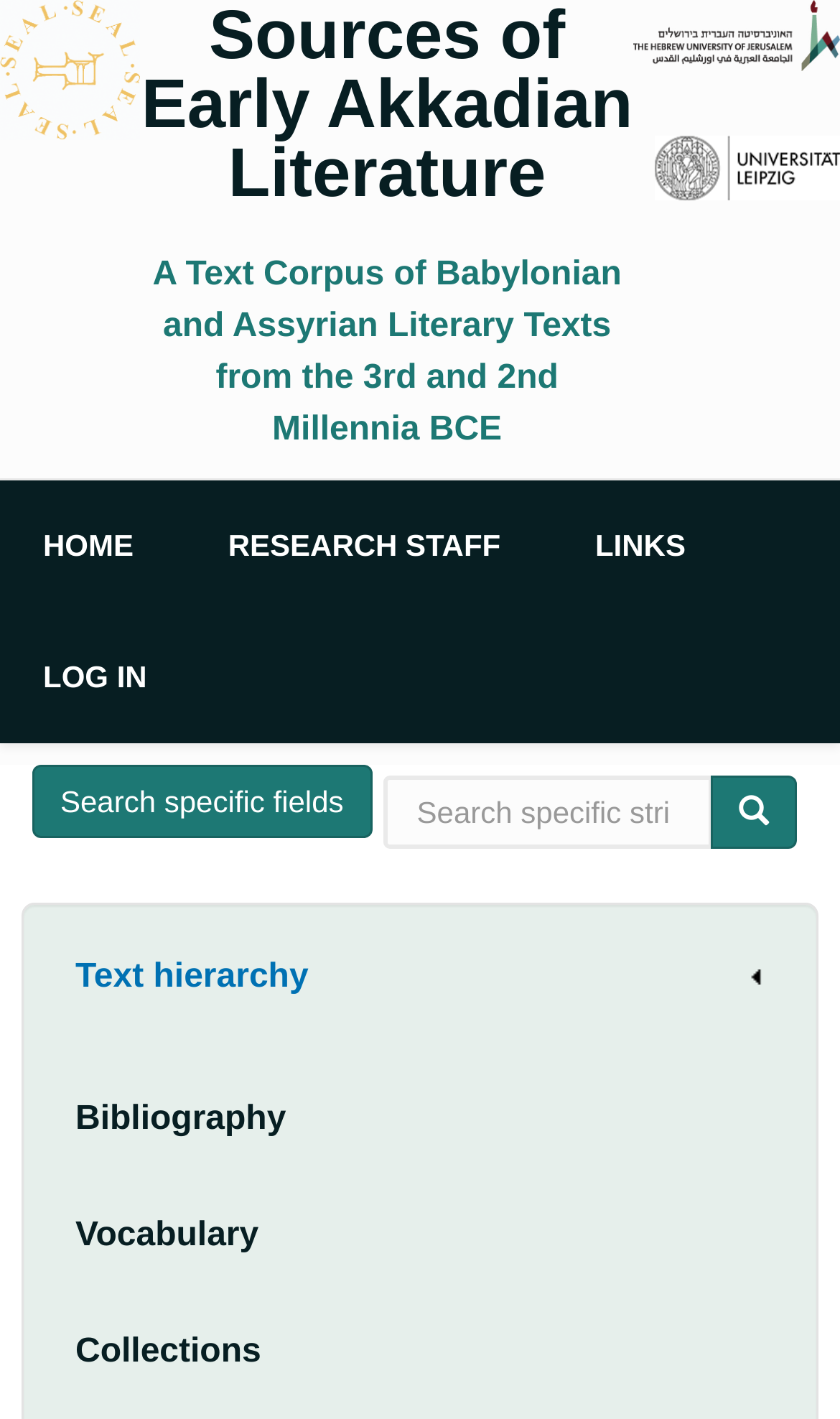Answer the question using only a single word or phrase: 
How many navigation menus are there?

2